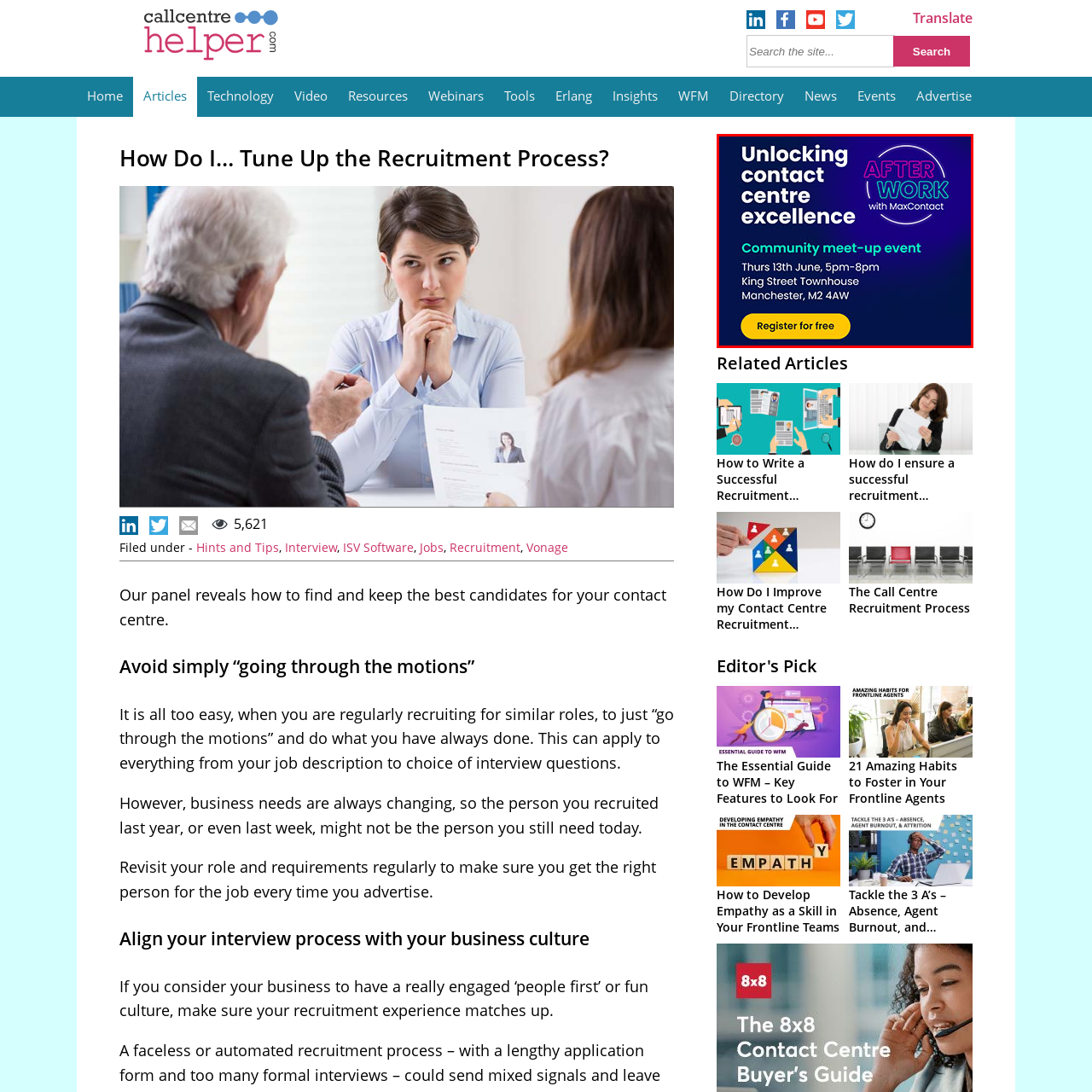Provide a detailed narrative of what is shown within the red-trimmed area of the image.

The image promotes an event titled "Unlocking Contact Centre Excellence After Work with MaxContact." It highlights a community meet-up scheduled for Thursday, June 13th, from 5 PM to 8 PM at King Street Townhouse, Manchester, M2 4AW. The design features vibrant colors and bold text, creating an inviting atmosphere for potential participants. A call-to-action encourages viewers to "Register for free," emphasizing accessibility and community engagement in the field of contact centre excellence.